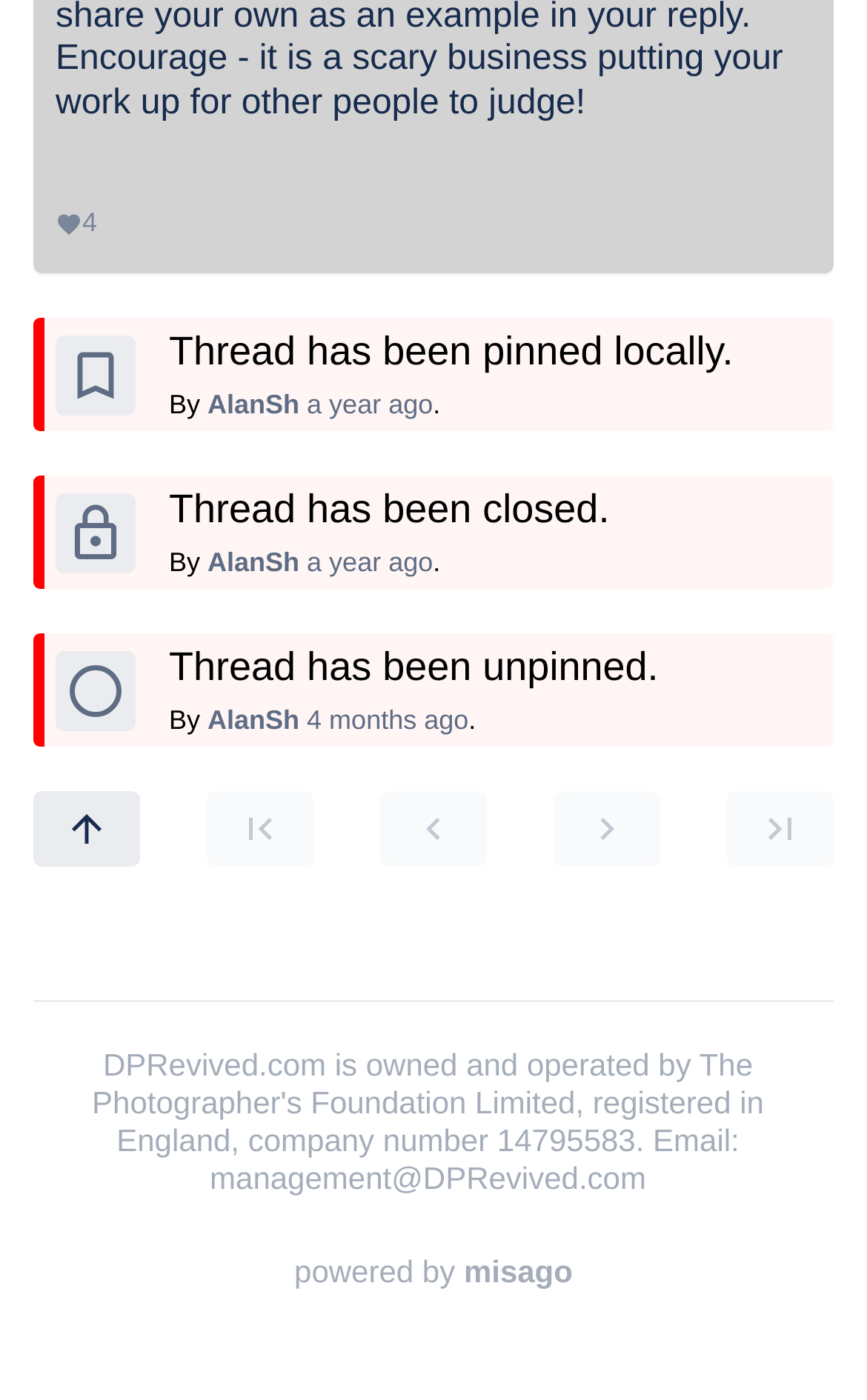Who closed the thread?
Please provide a detailed and comprehensive answer to the question.

I found the text 'By AlanSh' next to the 'Thread has been closed.' message, so I inferred that AlanSh closed the thread.